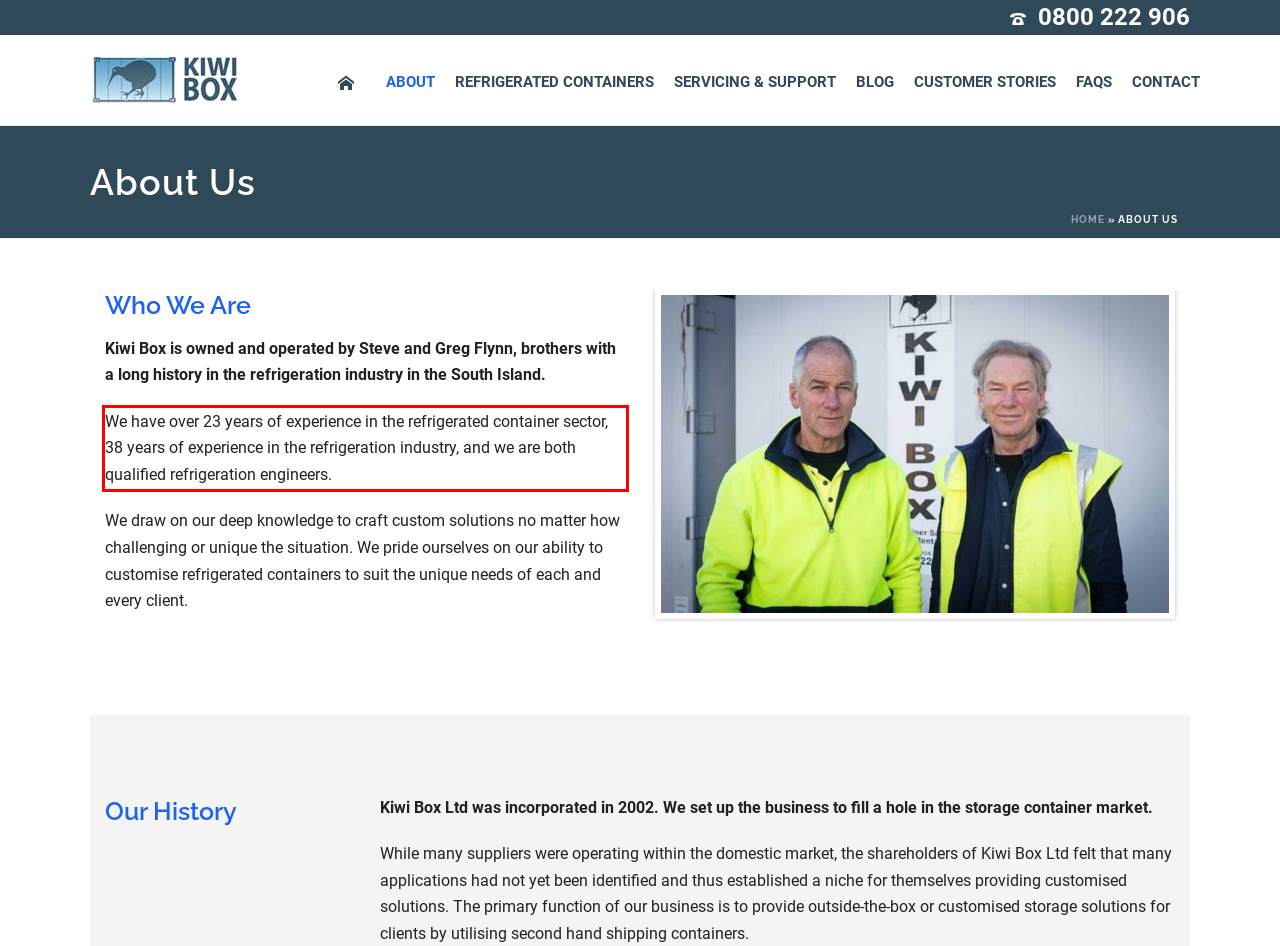Perform OCR on the text inside the red-bordered box in the provided screenshot and output the content.

We have over 23 years of experience in the refrigerated container sector, 38 years of experience in the refrigeration industry, and we are both qualified refrigeration engineers.